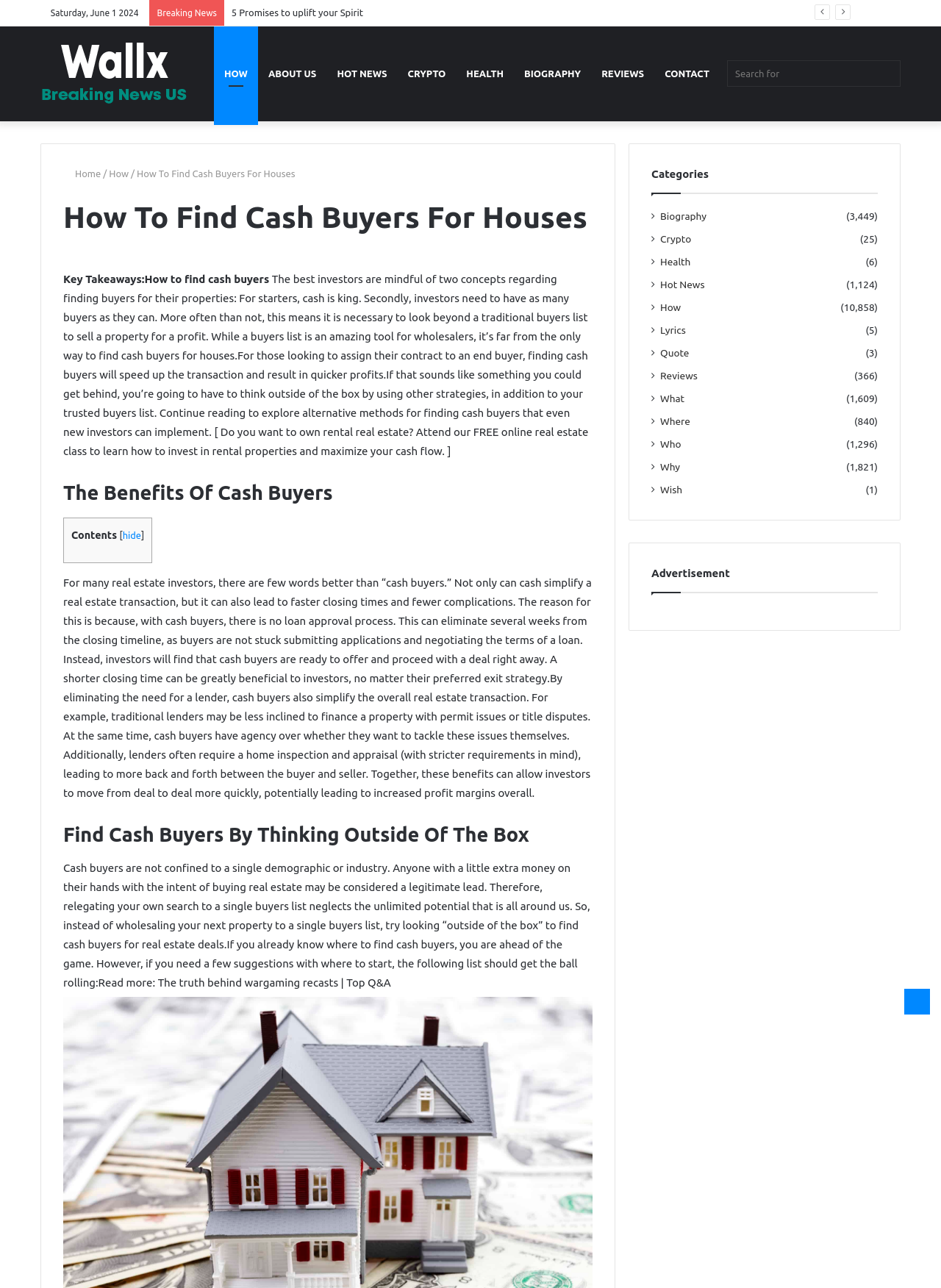Please provide a short answer using a single word or phrase for the question:
What is the benefit of not having to deal with a lender in a real estate transaction?

Eliminating the need for loan approval